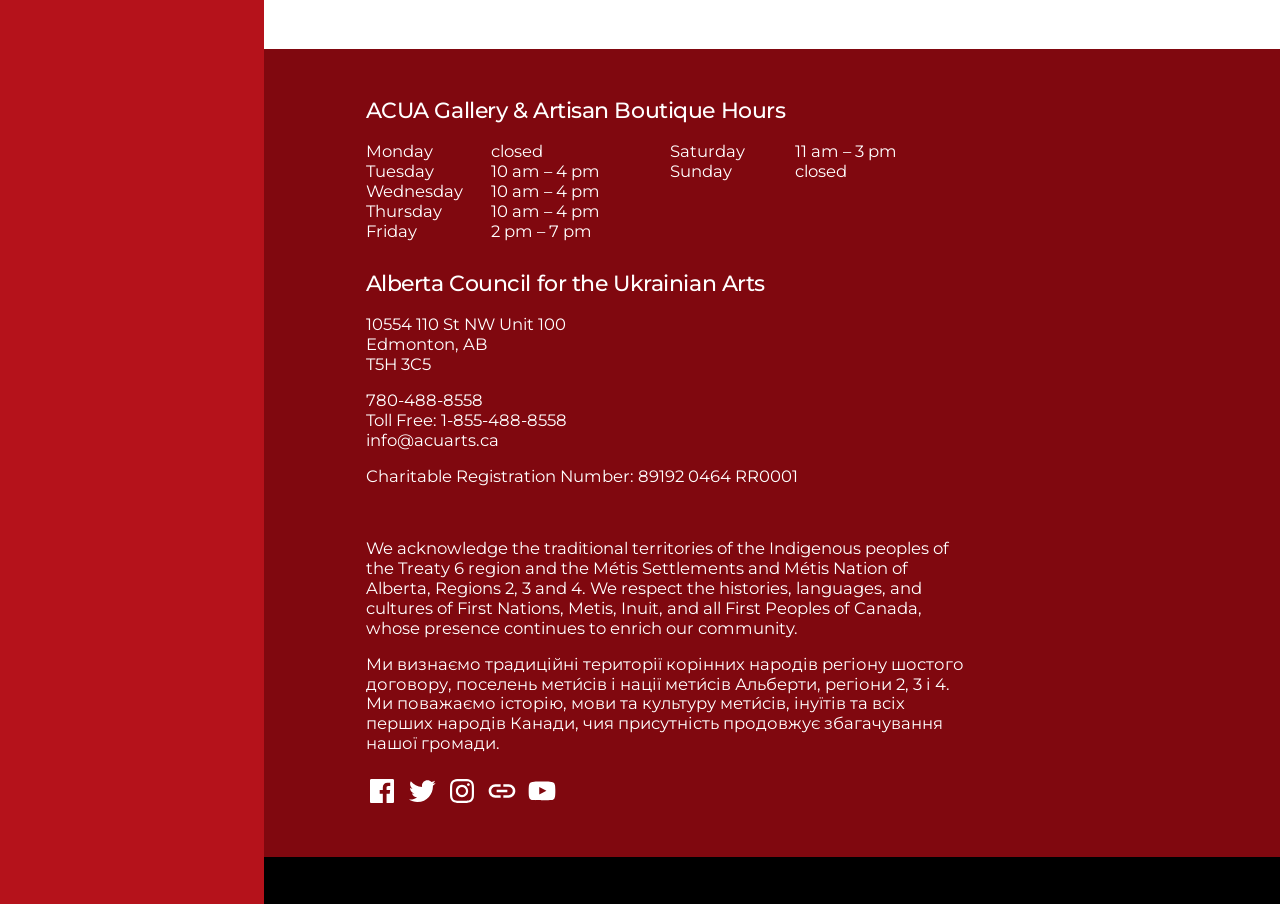Bounding box coordinates are specified in the format (top-left x, top-left y, bottom-right x, bottom-right y). All values are floating point numbers bounded between 0 and 1. Please provide the bounding box coordinate of the region this sentence describes: info@acuarts.ca

[0.286, 0.475, 0.39, 0.497]